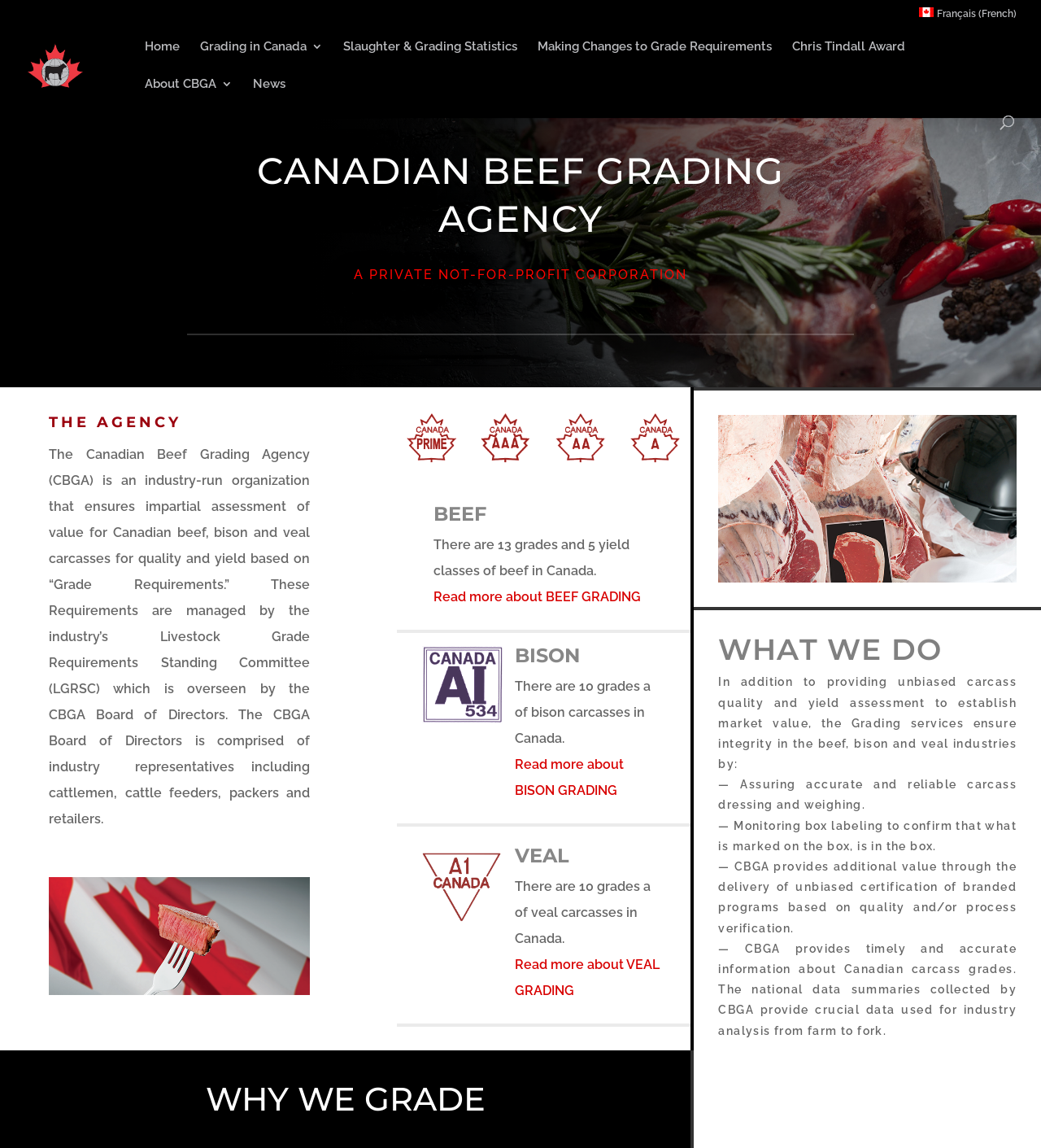How many grades of veal carcasses are there in Canada?
Refer to the image and provide a concise answer in one word or phrase.

10